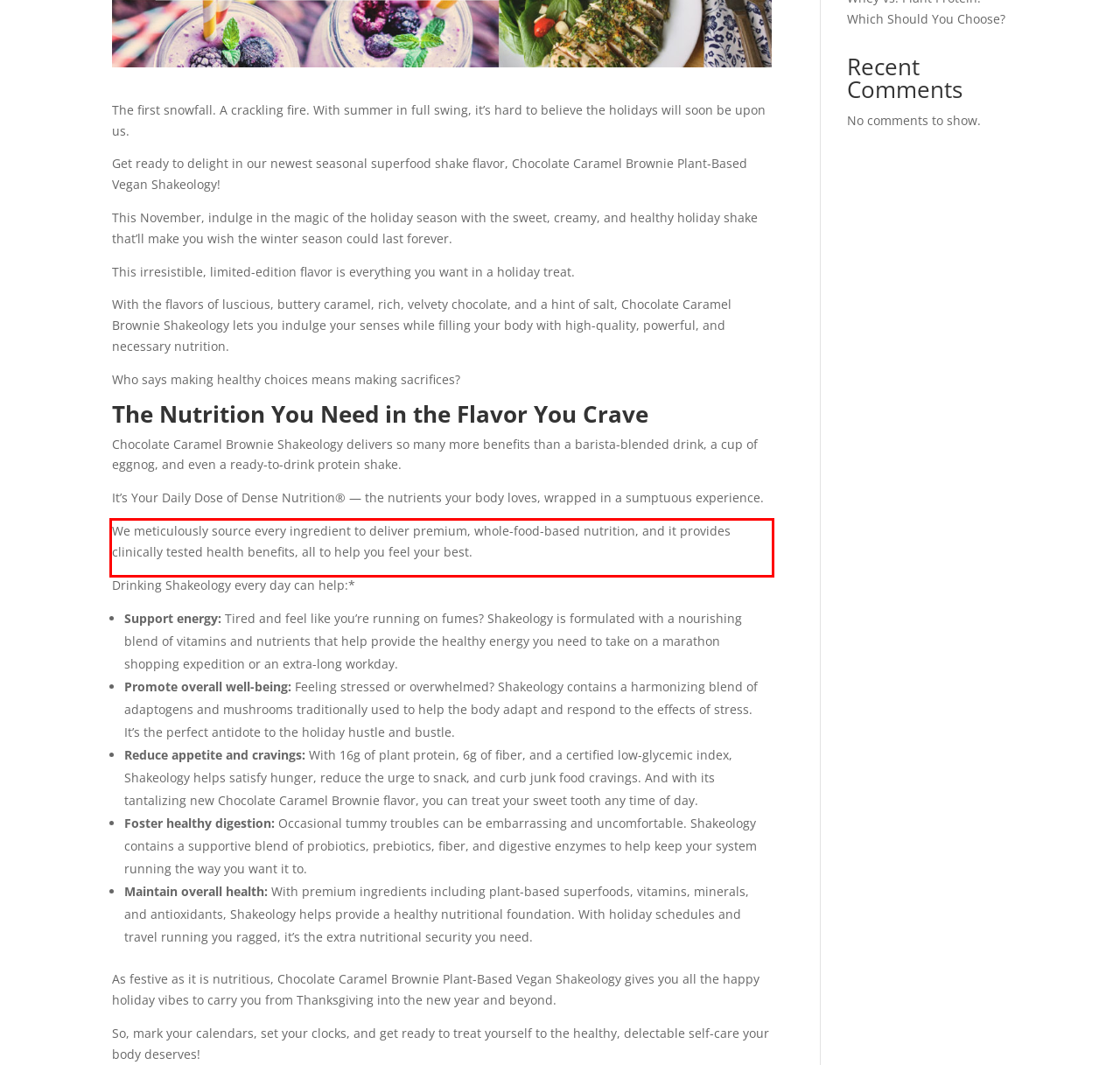From the screenshot of the webpage, locate the red bounding box and extract the text contained within that area.

We meticulously source every ingredient to deliver premium, whole-food-based nutrition, and it provides clinically tested health benefits, all to help you feel your best.